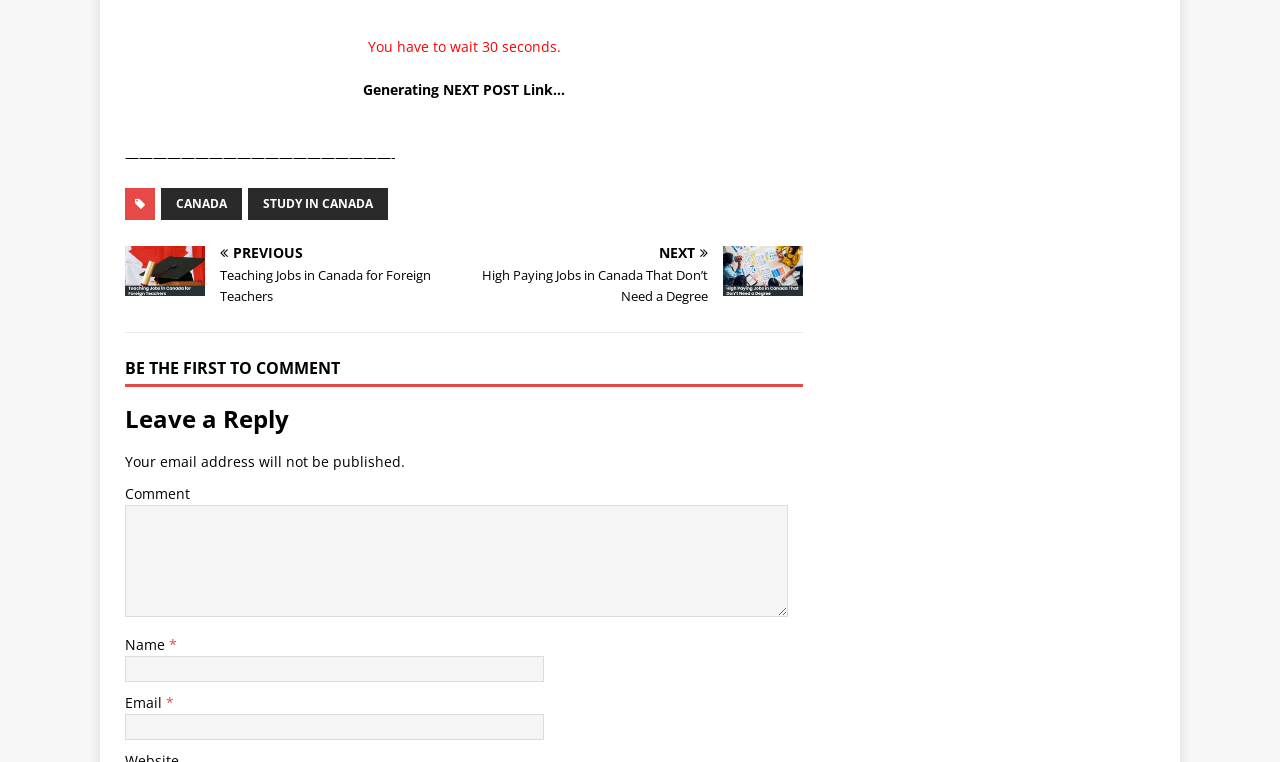Given the webpage screenshot, identify the bounding box of the UI element that matches this description: "parent_node: Name * name="author"".

[0.098, 0.861, 0.425, 0.895]